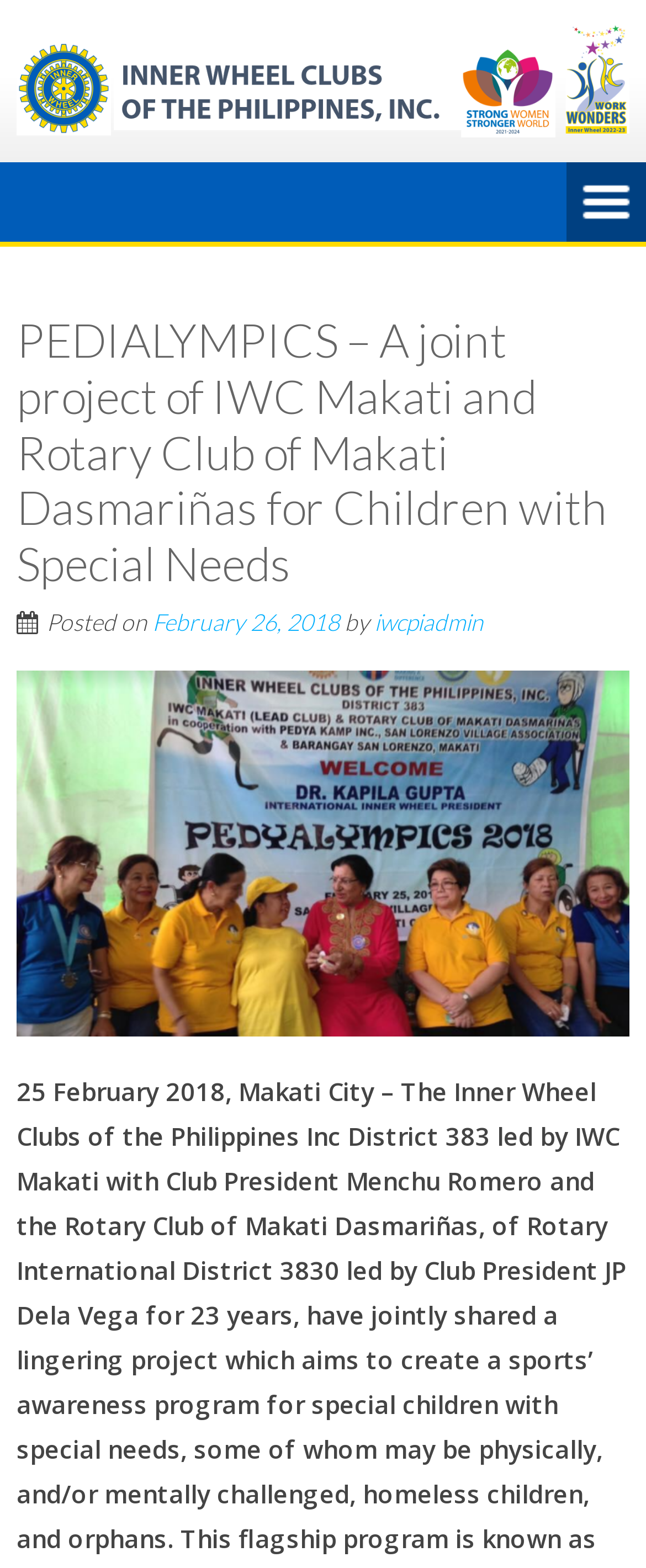Please find the bounding box coordinates (top-left x, top-left y, bottom-right x, bottom-right y) in the screenshot for the UI element described as follows: February 26, 2018November 19, 2018

[0.236, 0.388, 0.526, 0.406]